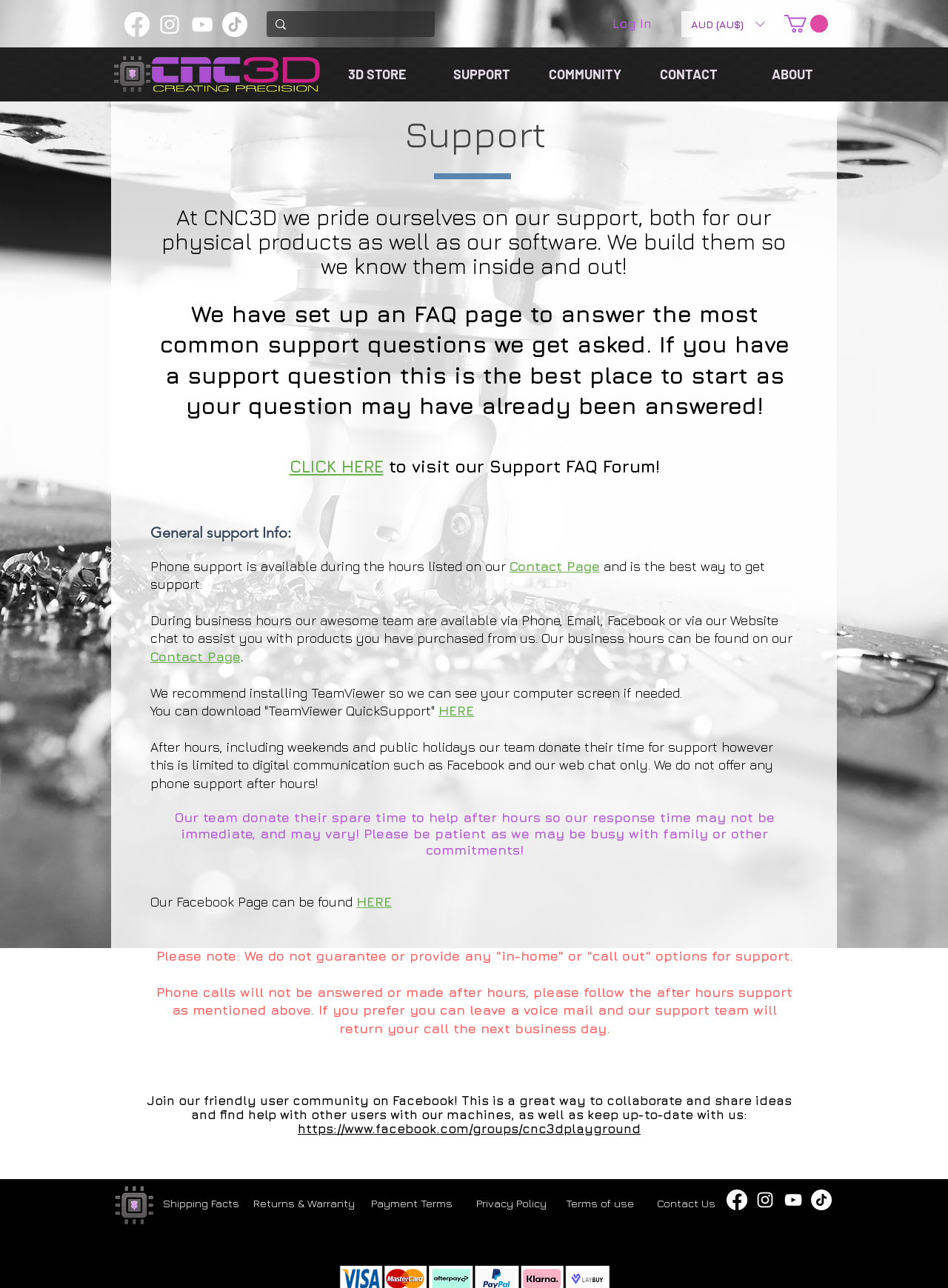Please identify the bounding box coordinates of the element's region that should be clicked to execute the following instruction: "Contact us via Facebook". The bounding box coordinates must be four float numbers between 0 and 1, i.e., [left, top, right, bottom].

[0.376, 0.694, 0.413, 0.706]